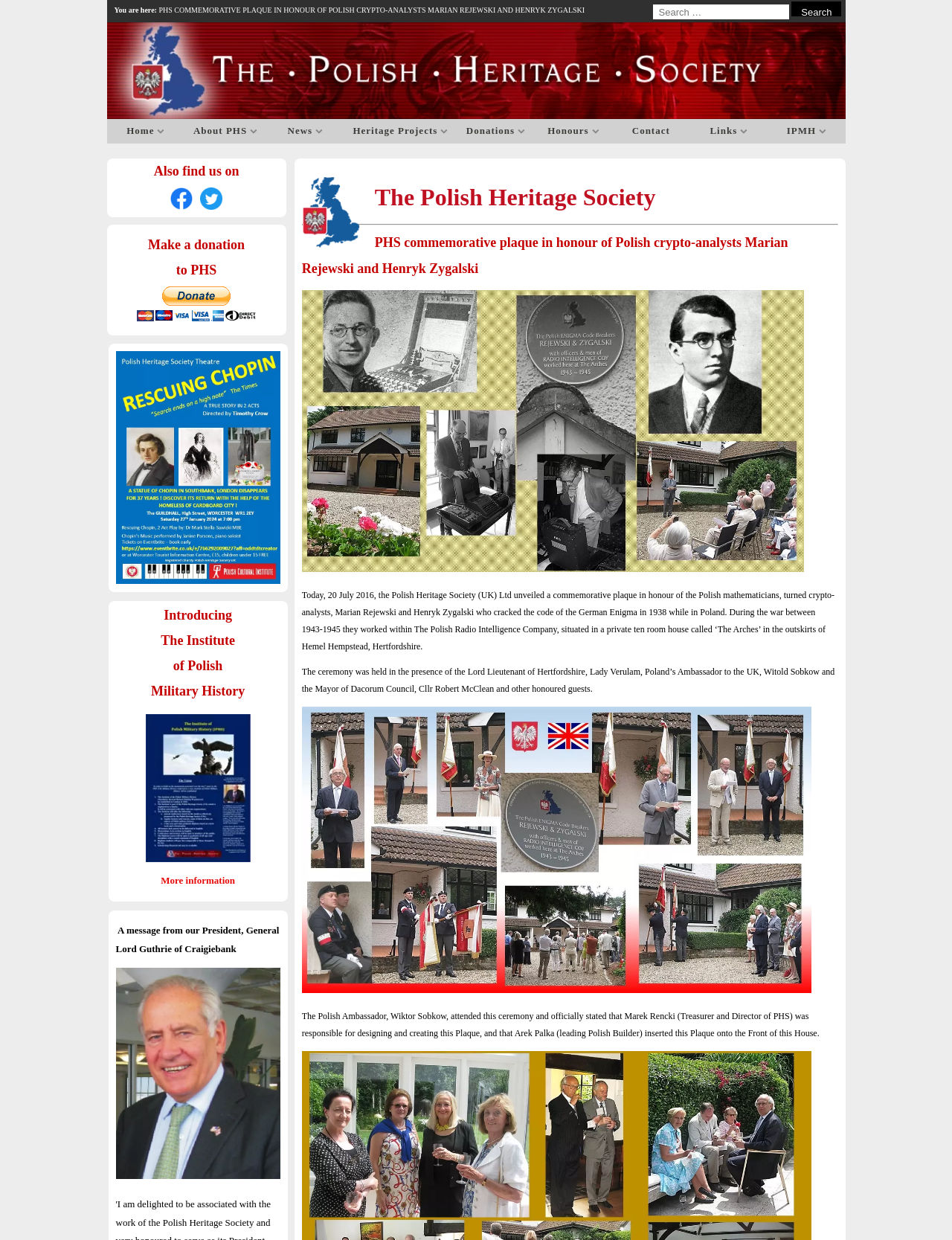Determine the bounding box for the UI element as described: "parent_node: You are here:". The coordinates should be represented as four float numbers between 0 and 1, formatted as [left, top, right, bottom].

[0.112, 0.018, 0.888, 0.096]